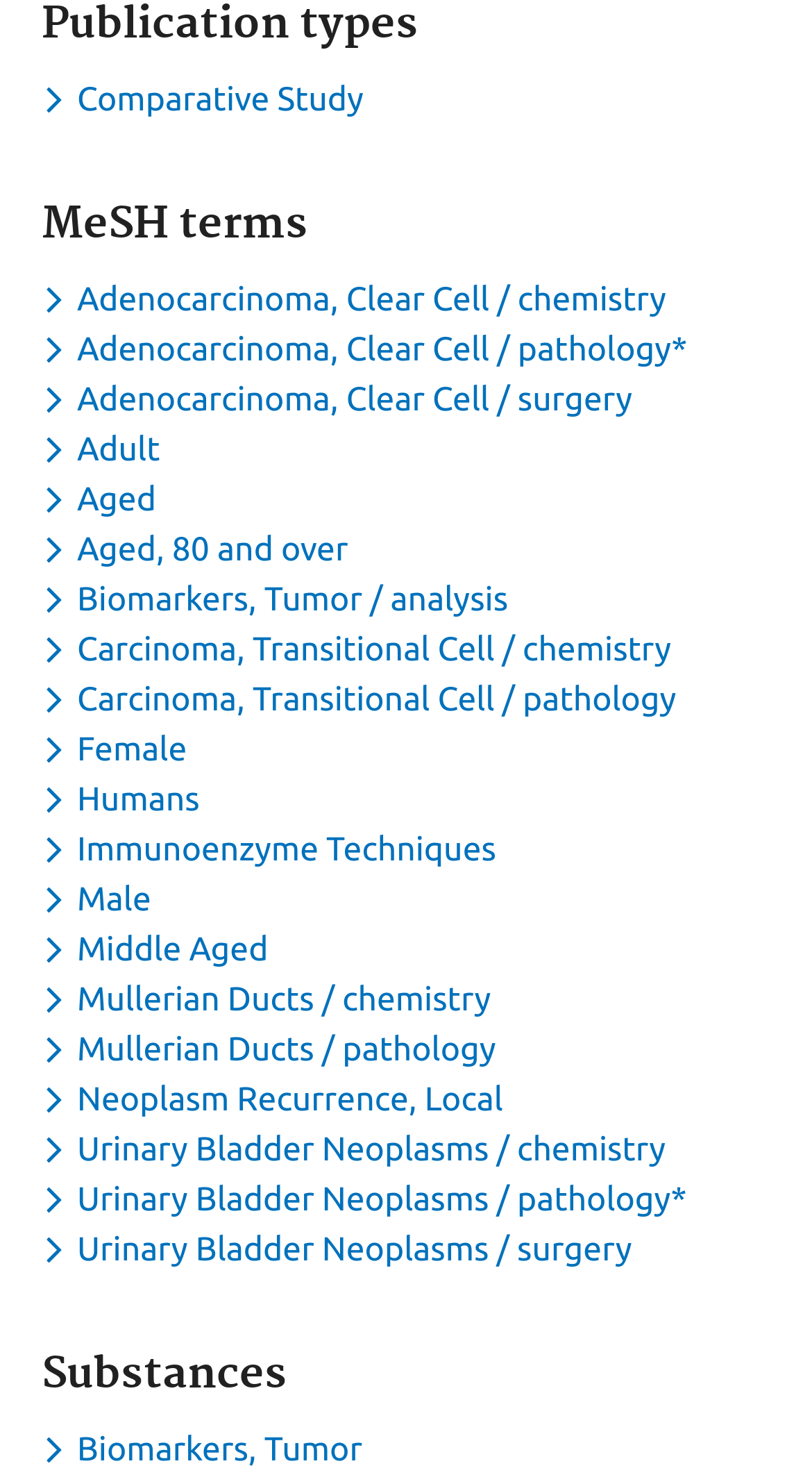Provide the bounding box coordinates of the UI element this sentence describes: "Humans".

[0.051, 0.529, 0.259, 0.554]